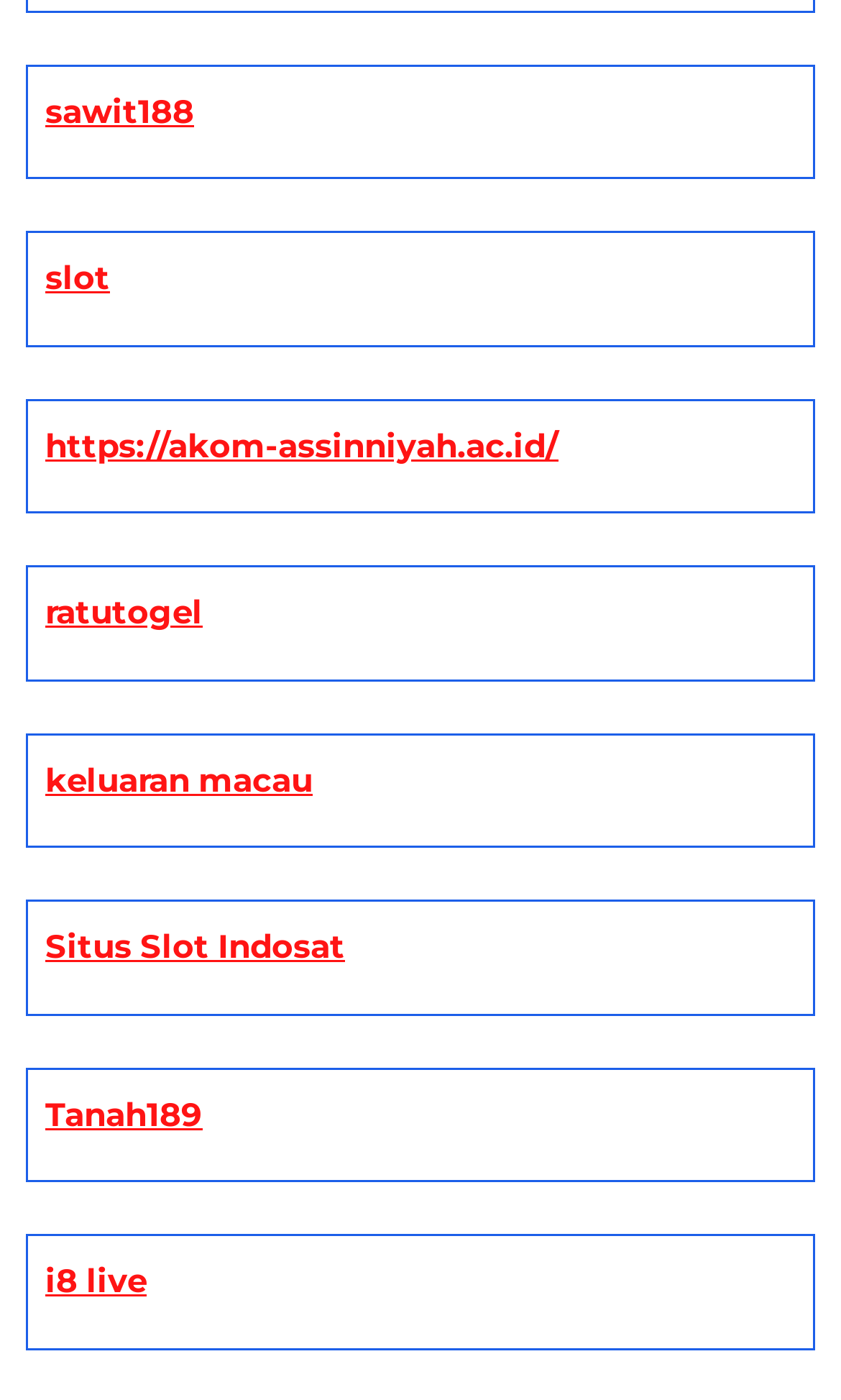Determine the bounding box coordinates for the area that needs to be clicked to fulfill this task: "view keluaran macau". The coordinates must be given as four float numbers between 0 and 1, i.e., [left, top, right, bottom].

[0.054, 0.542, 0.372, 0.571]